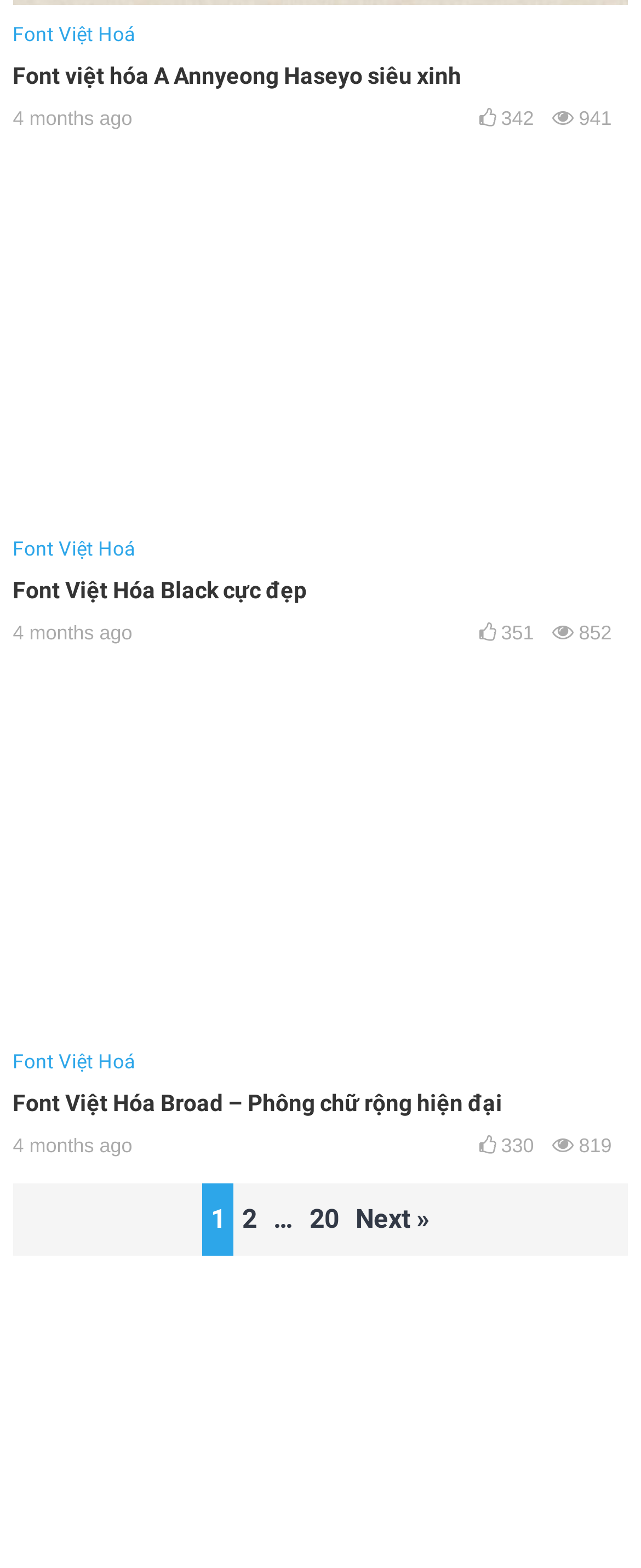What is the name of the first font?
Give a detailed and exhaustive answer to the question.

The first font mentioned on the webpage is 'Font Việt Hóa', which is a link element with the text 'Font Việt Hóa' and bounding box coordinates [0.02, 0.015, 0.212, 0.029].